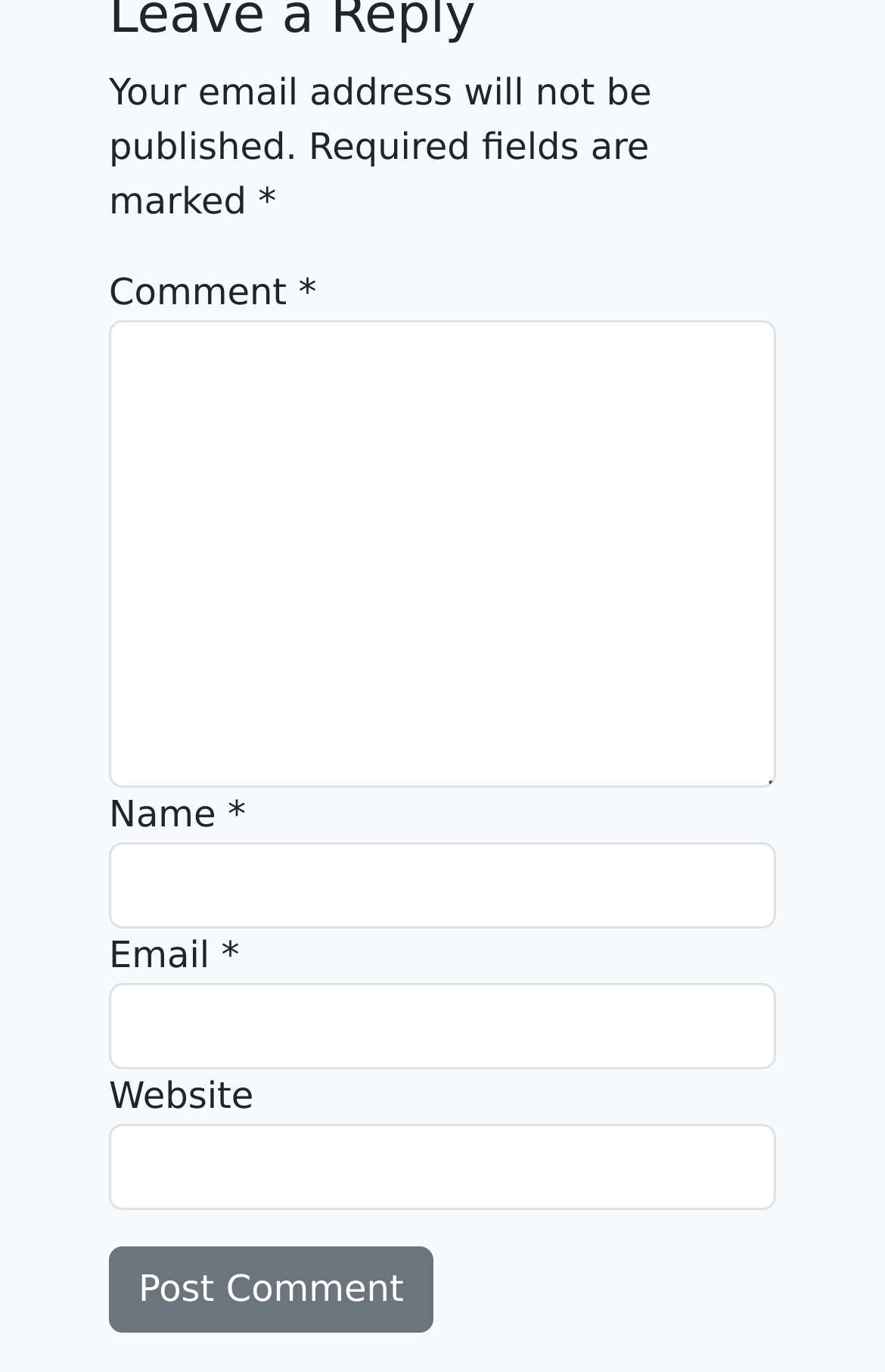Using the description: "parent_node: Email * aria-describedby="email-notes" name="email"", determine the UI element's bounding box coordinates. Ensure the coordinates are in the format of four float numbers between 0 and 1, i.e., [left, top, right, bottom].

[0.123, 0.717, 0.877, 0.78]